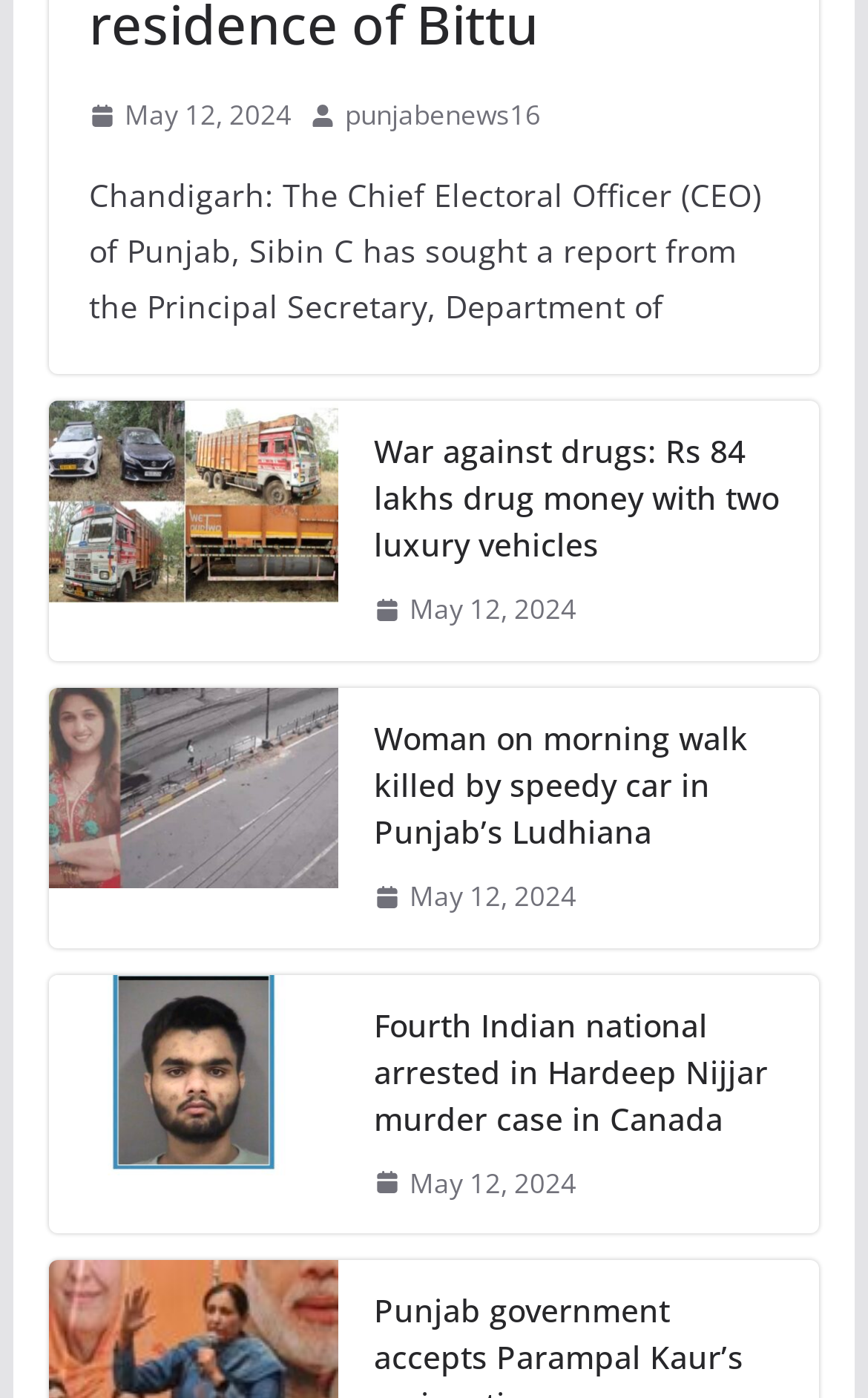Identify and provide the bounding box for the element described by: "May 12, 2024".

[0.43, 0.829, 0.664, 0.863]